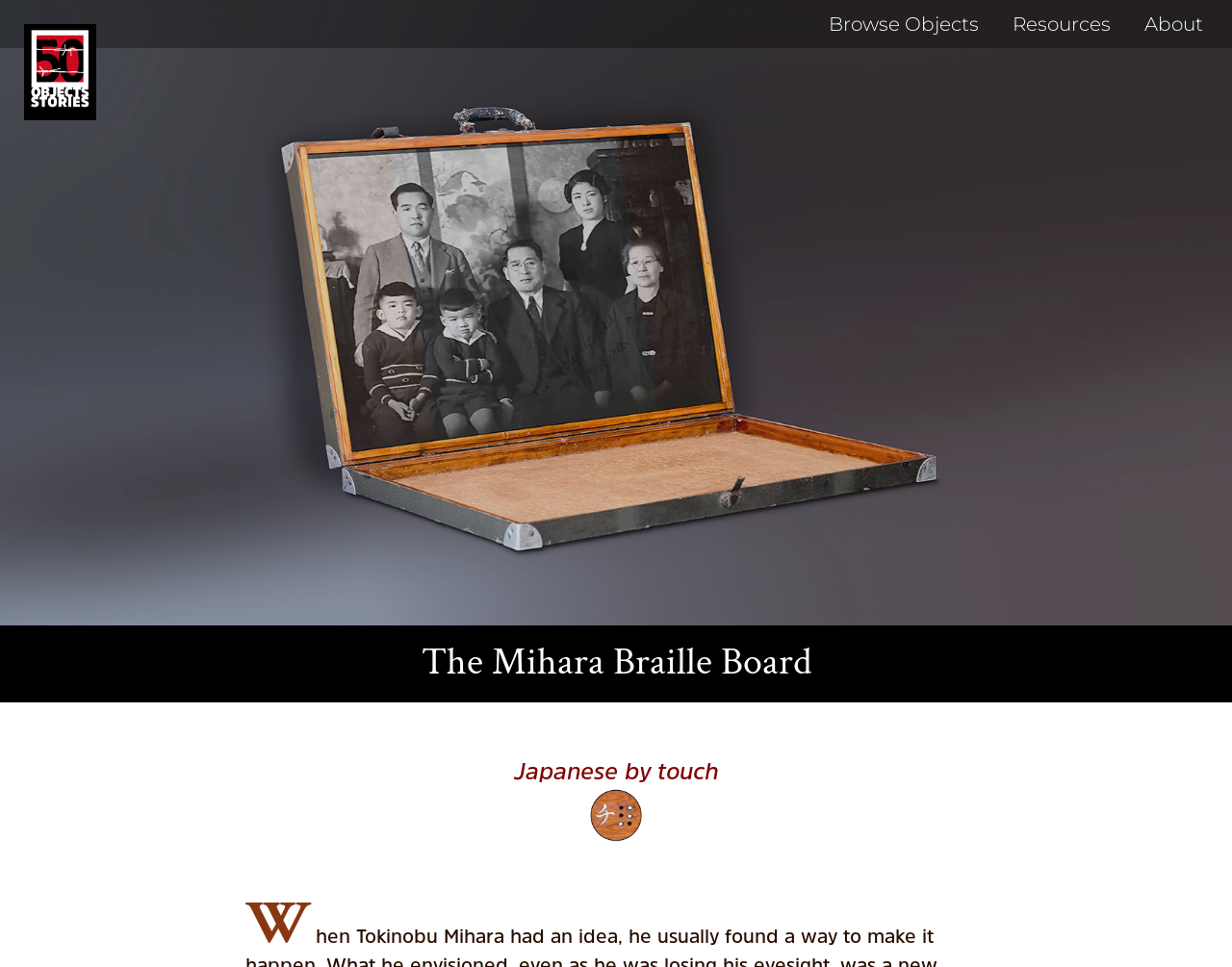Can you find and provide the title of the webpage?

The Mihara Braille Board